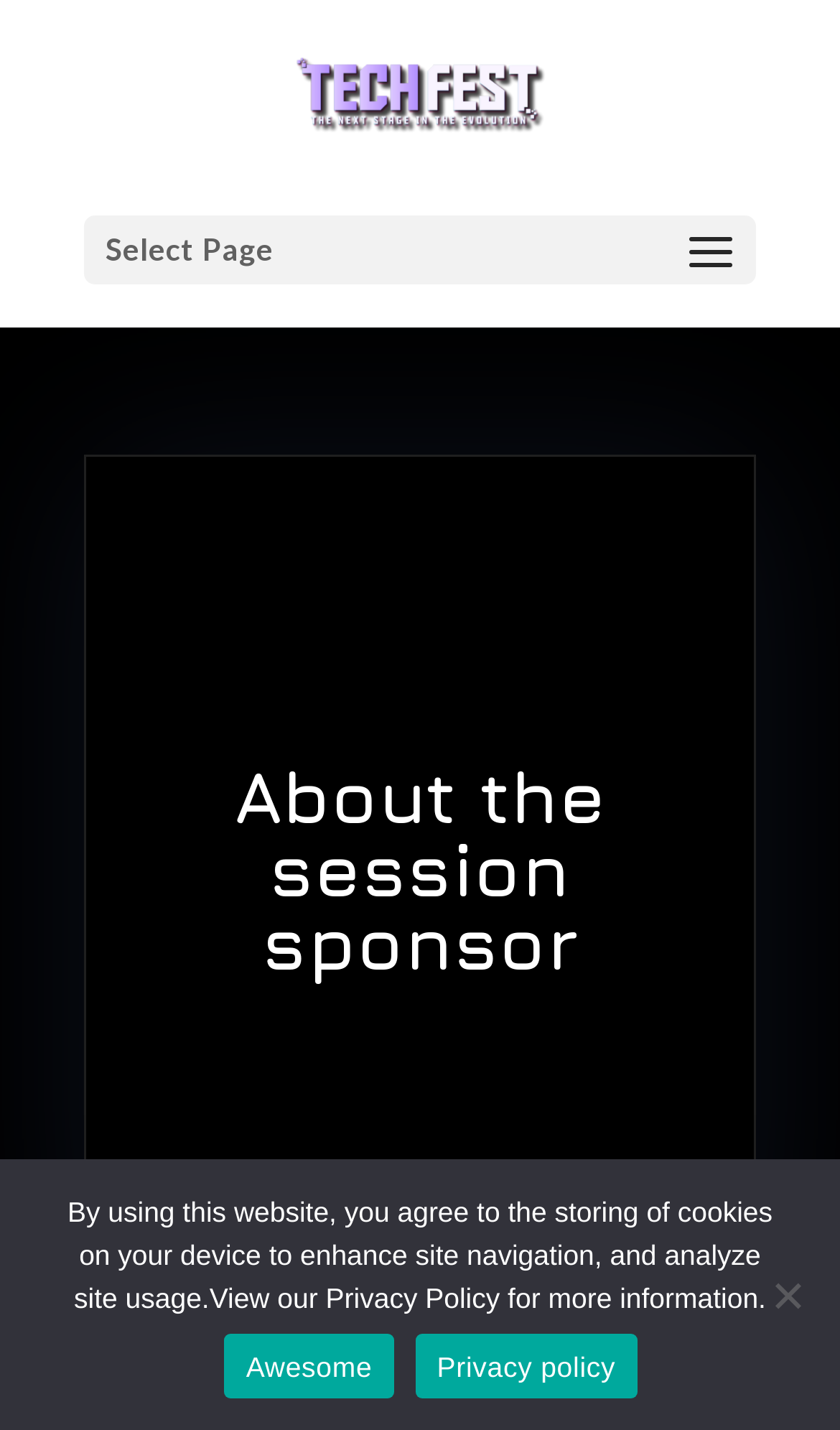What is the purpose of the session?
Please answer the question as detailed as possible based on the image.

The heading 'About the session sponsor' suggests that the purpose of the session is to discuss or introduce the sponsor of the session.